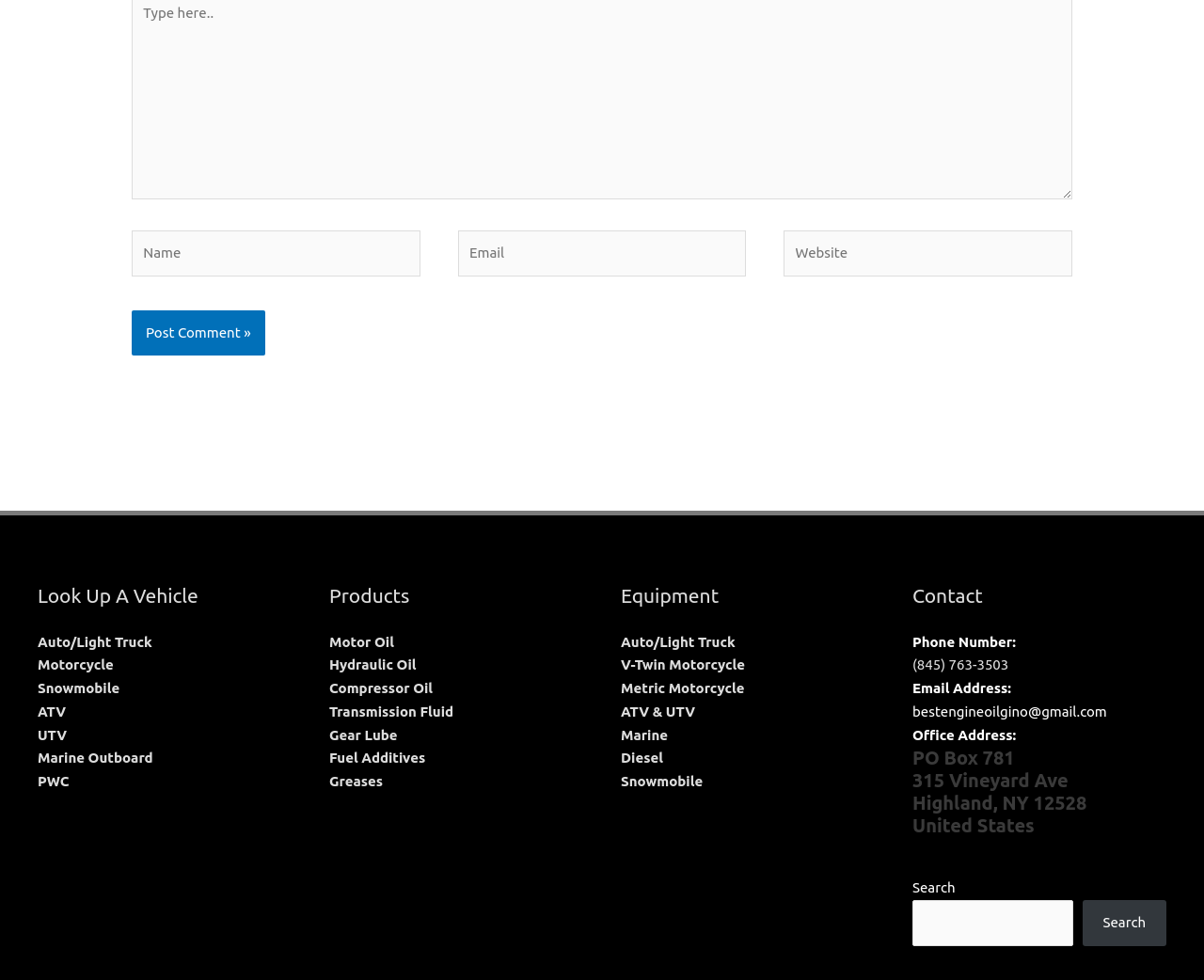Identify the bounding box coordinates necessary to click and complete the given instruction: "Call the phone number".

[0.758, 0.67, 0.838, 0.687]